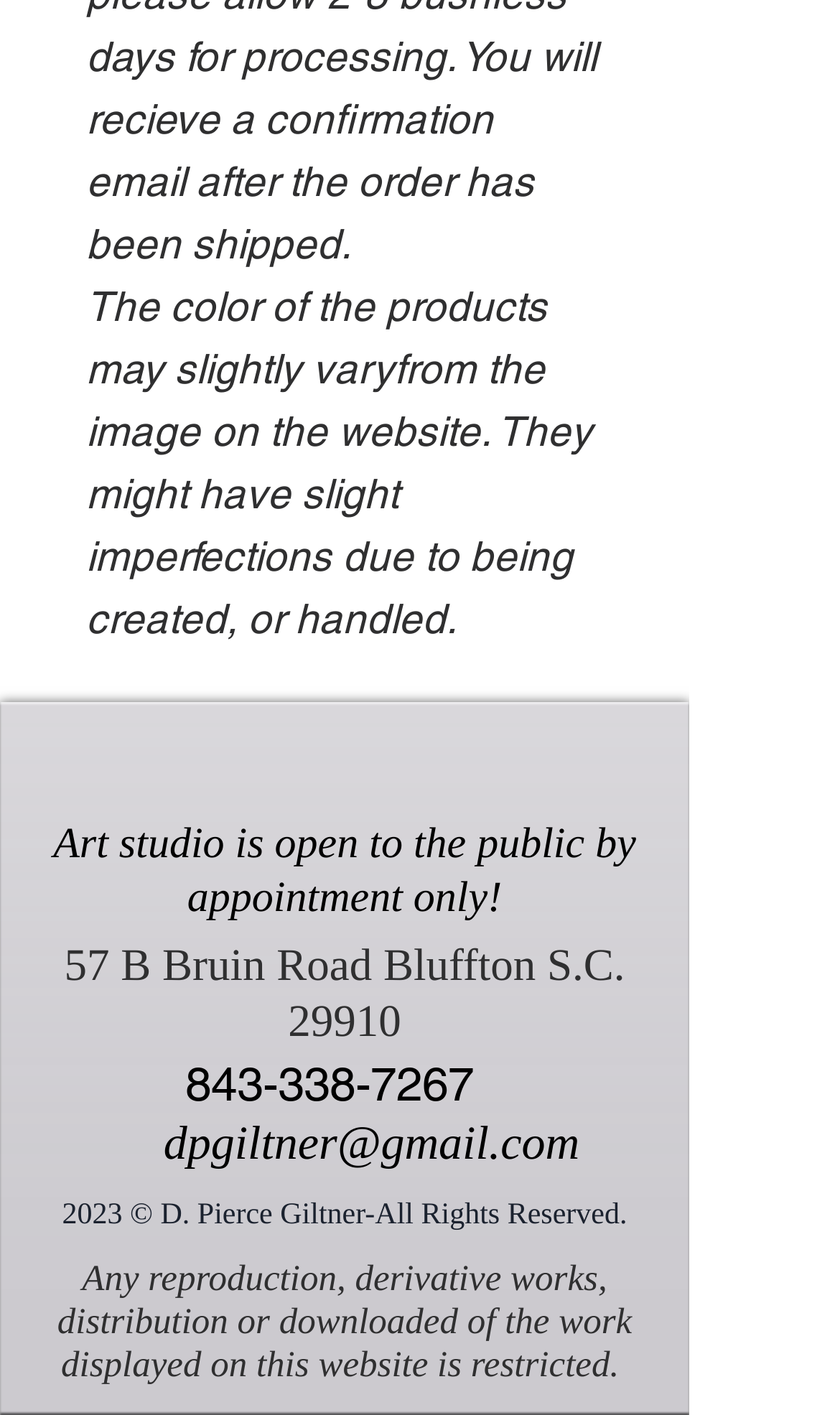Locate the bounding box of the UI element described by: "aria-label="Instagram"" in the given webpage screenshot.

[0.349, 0.545, 0.438, 0.598]